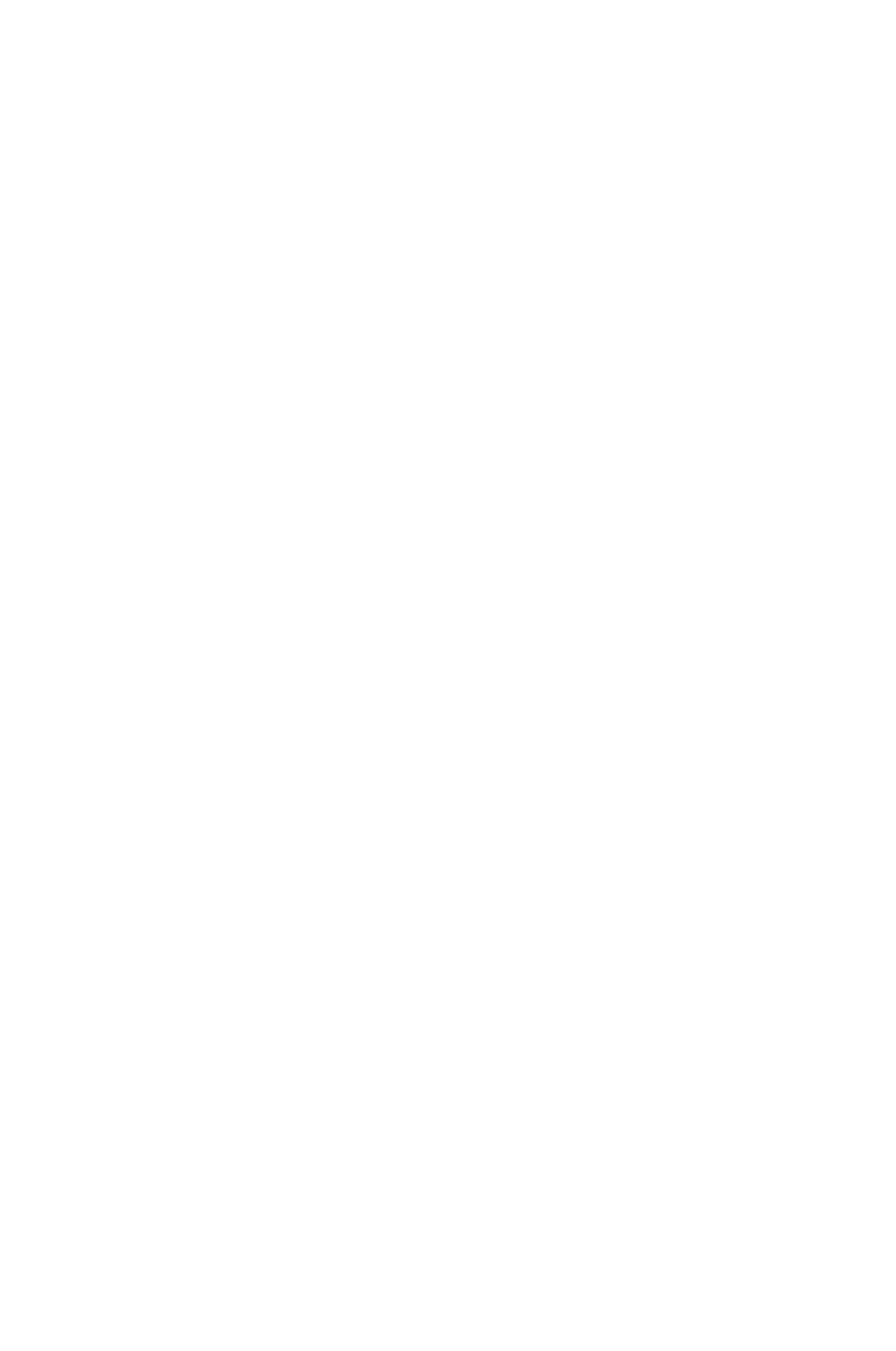Are all links aligned to the left?
Using the image as a reference, answer with just one word or a short phrase.

yes